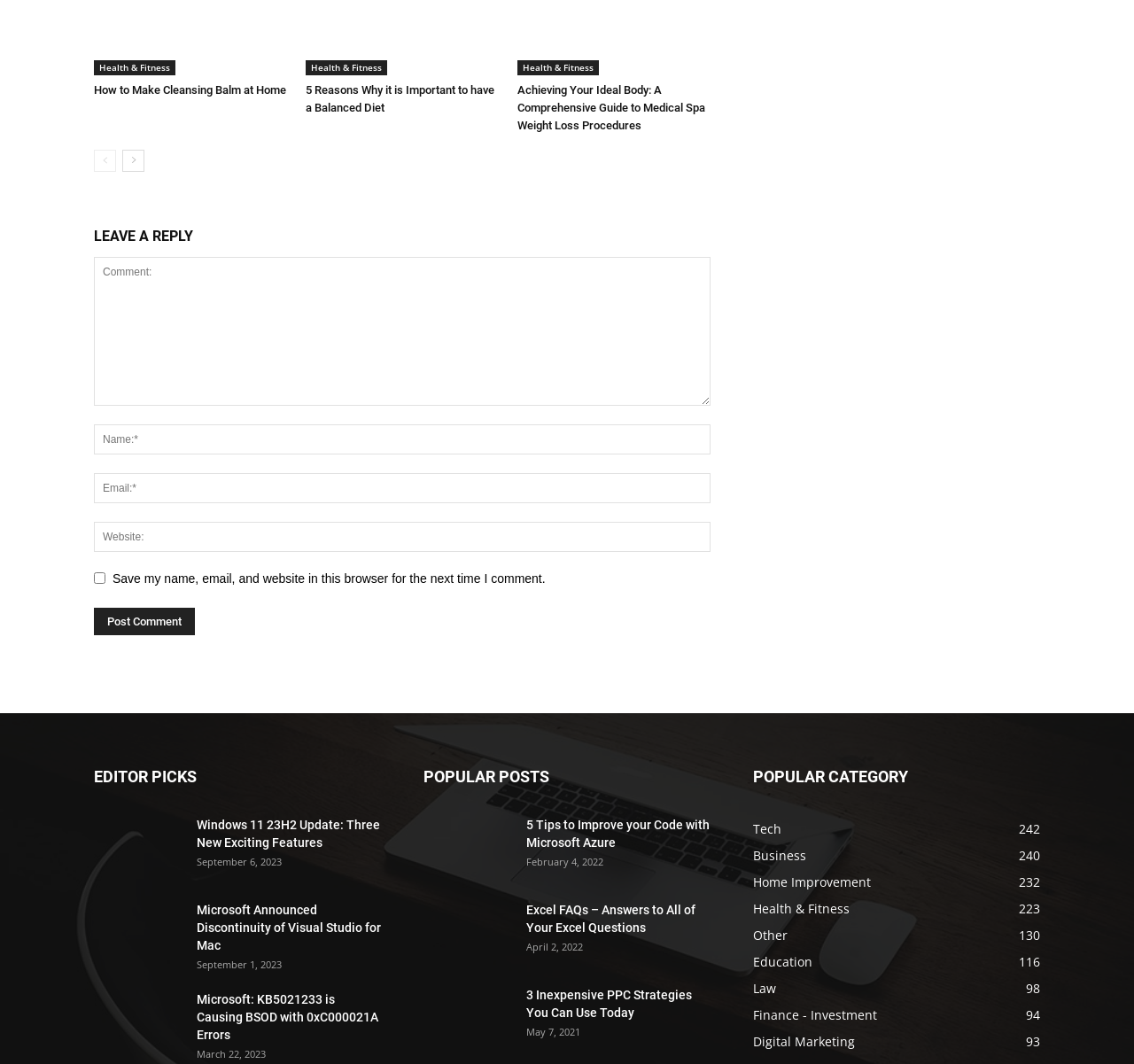Determine the bounding box coordinates of the clickable region to execute the instruction: "Click on 'How to Make Cleansing Balm at Home'". The coordinates should be four float numbers between 0 and 1, denoted as [left, top, right, bottom].

[0.083, 0.079, 0.252, 0.091]